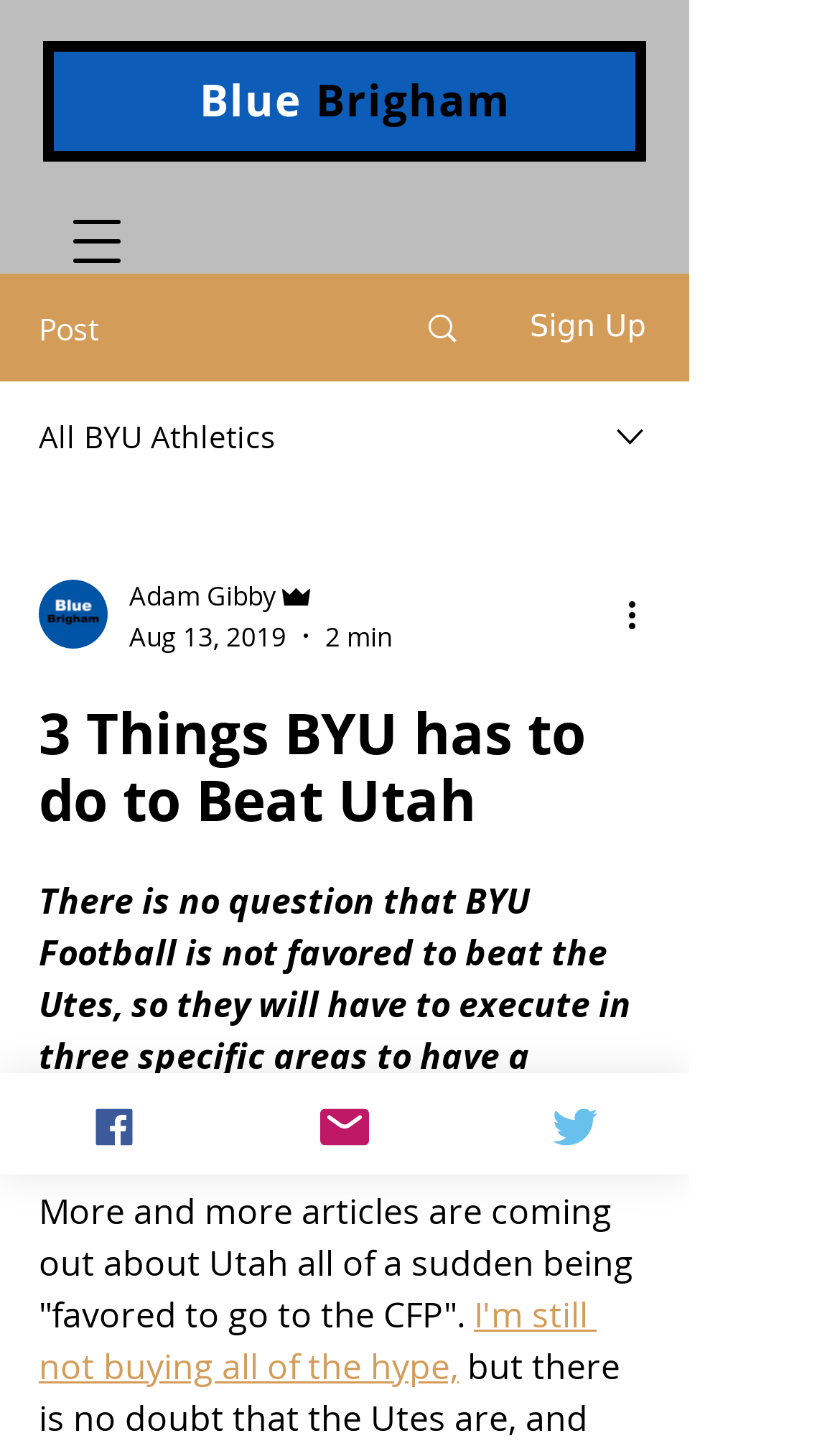Give a concise answer of one word or phrase to the question: 
What is the estimated reading time of the article?

2 min